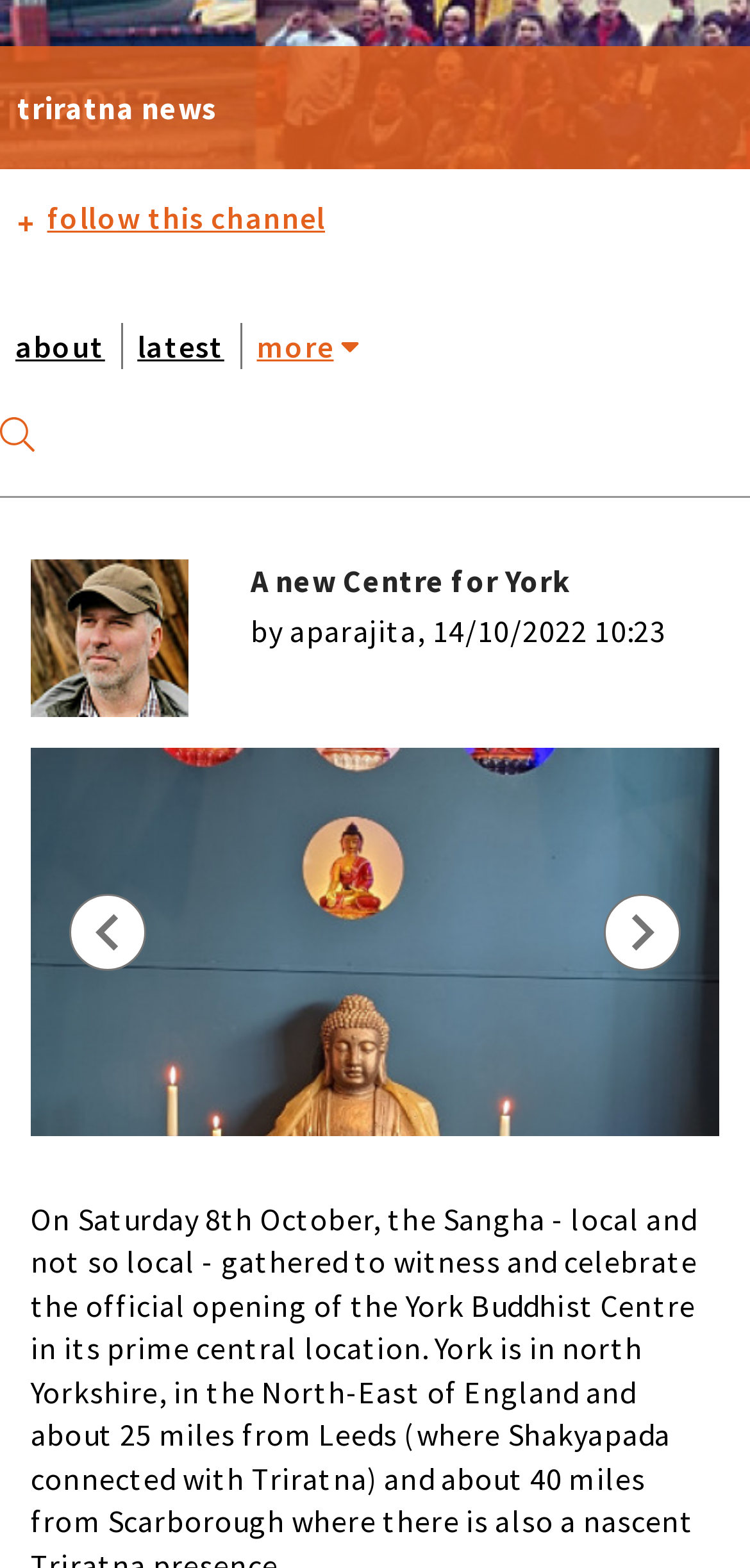Find and provide the bounding box coordinates for the UI element described here: "articles & texts". The coordinates should be given as four float numbers between 0 and 1: [left, top, right, bottom].

[0.003, 0.894, 0.047, 0.954]